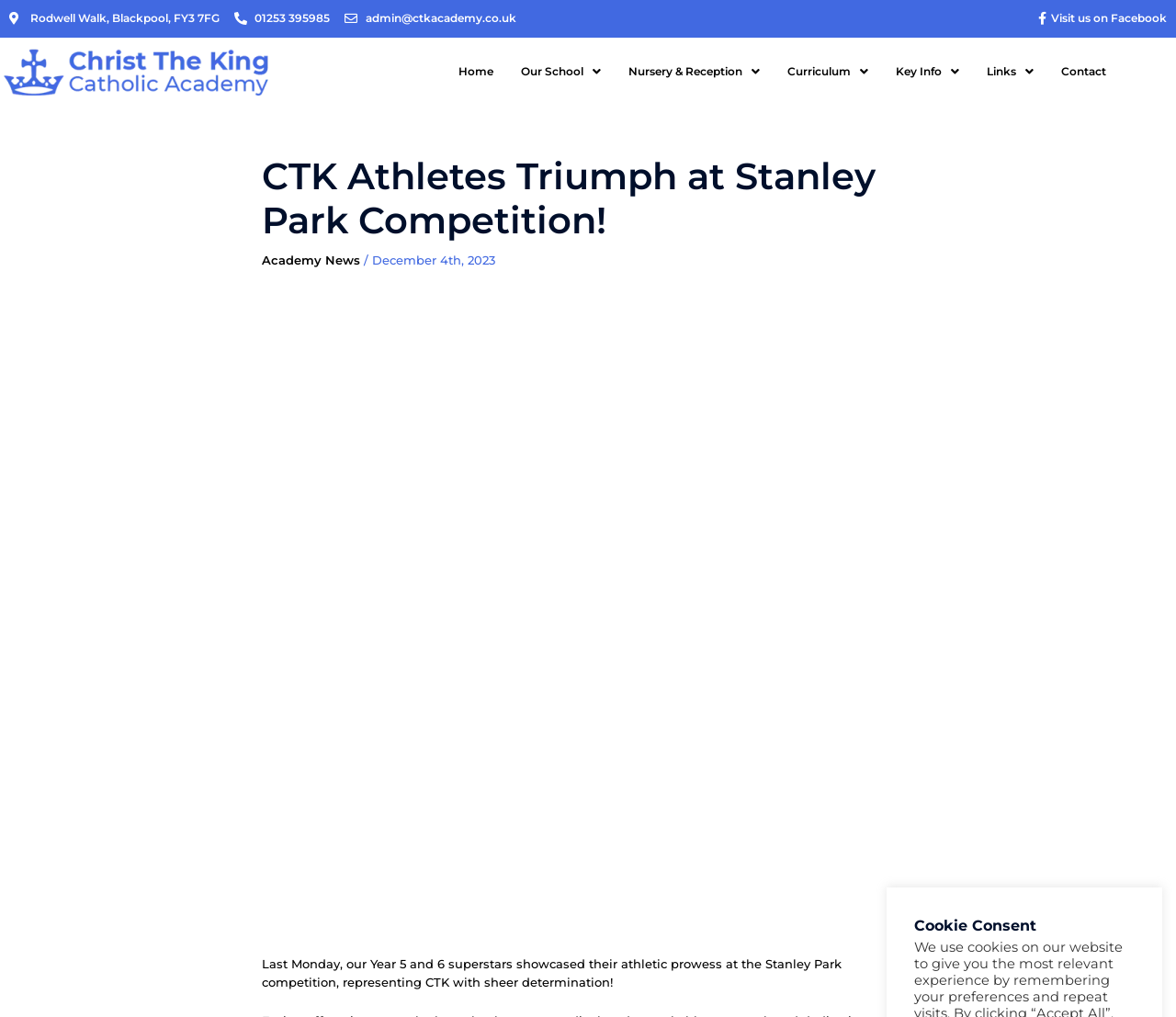Please find the bounding box coordinates in the format (top-left x, top-left y, bottom-right x, bottom-right y) for the given element description. Ensure the coordinates are floating point numbers between 0 and 1. Description: Key Info

[0.75, 0.052, 0.827, 0.09]